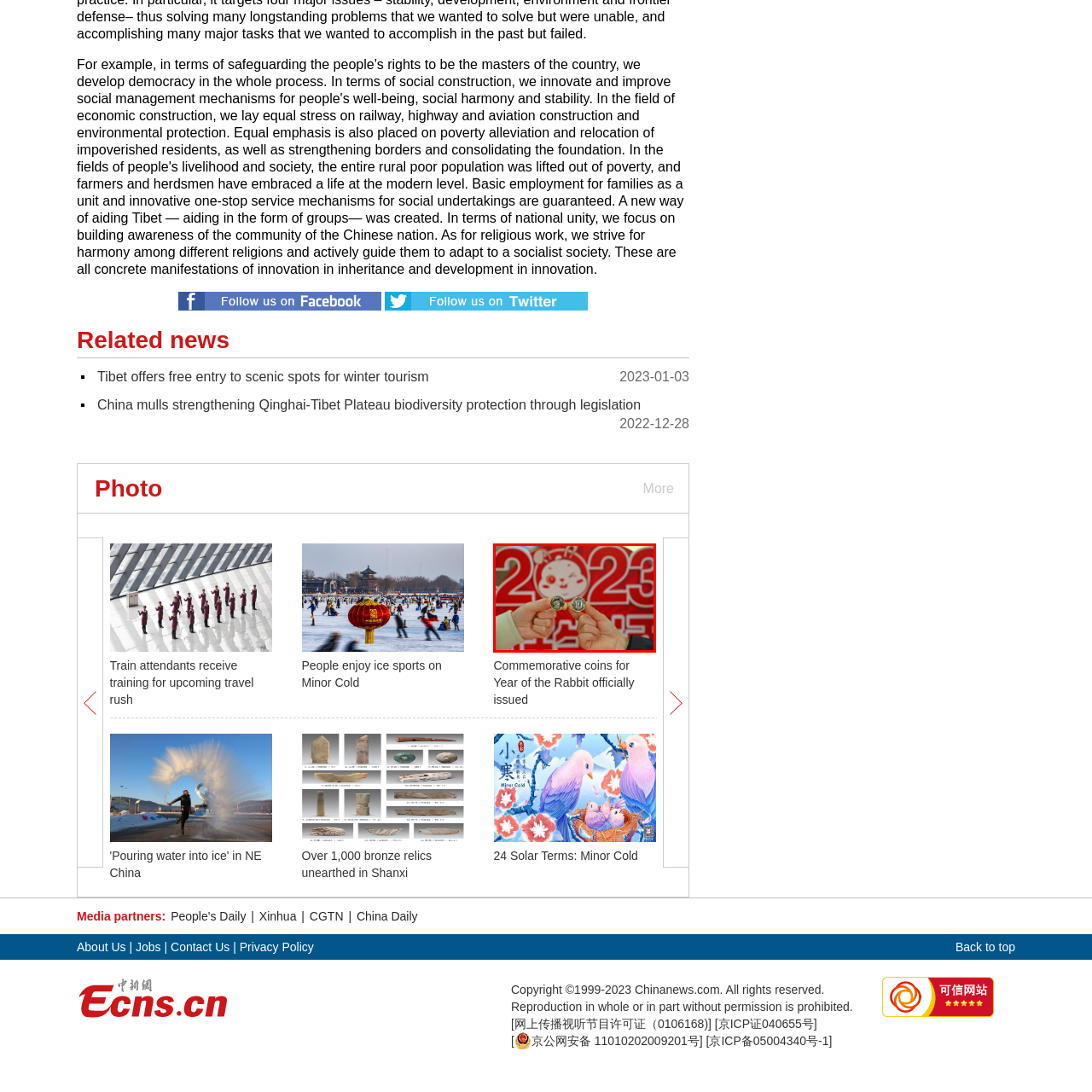What is the theme of the commemorative coins?
Analyze the content within the red bounding box and offer a detailed answer to the question.

The coins are intricately designed, reflecting cultural symbols related to the Year of the Rabbit in 2023, which is the theme of the commemorative coins.